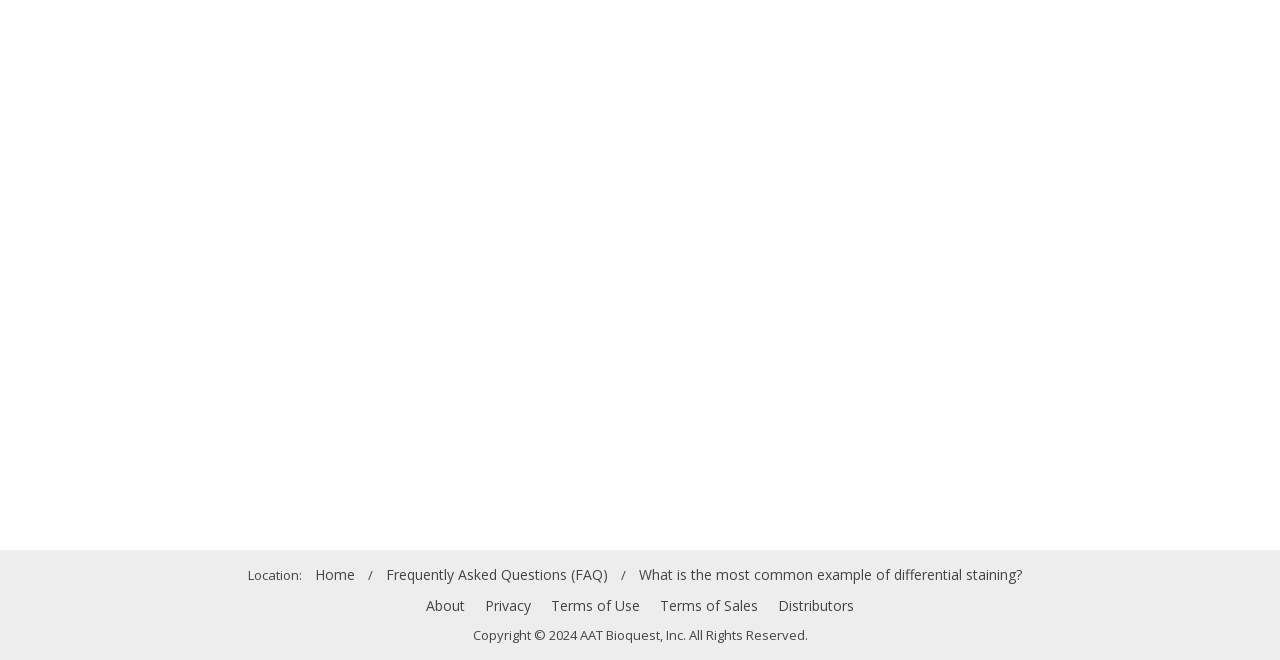Find the bounding box coordinates of the area to click in order to follow the instruction: "go to home page".

[0.246, 0.849, 0.277, 0.893]